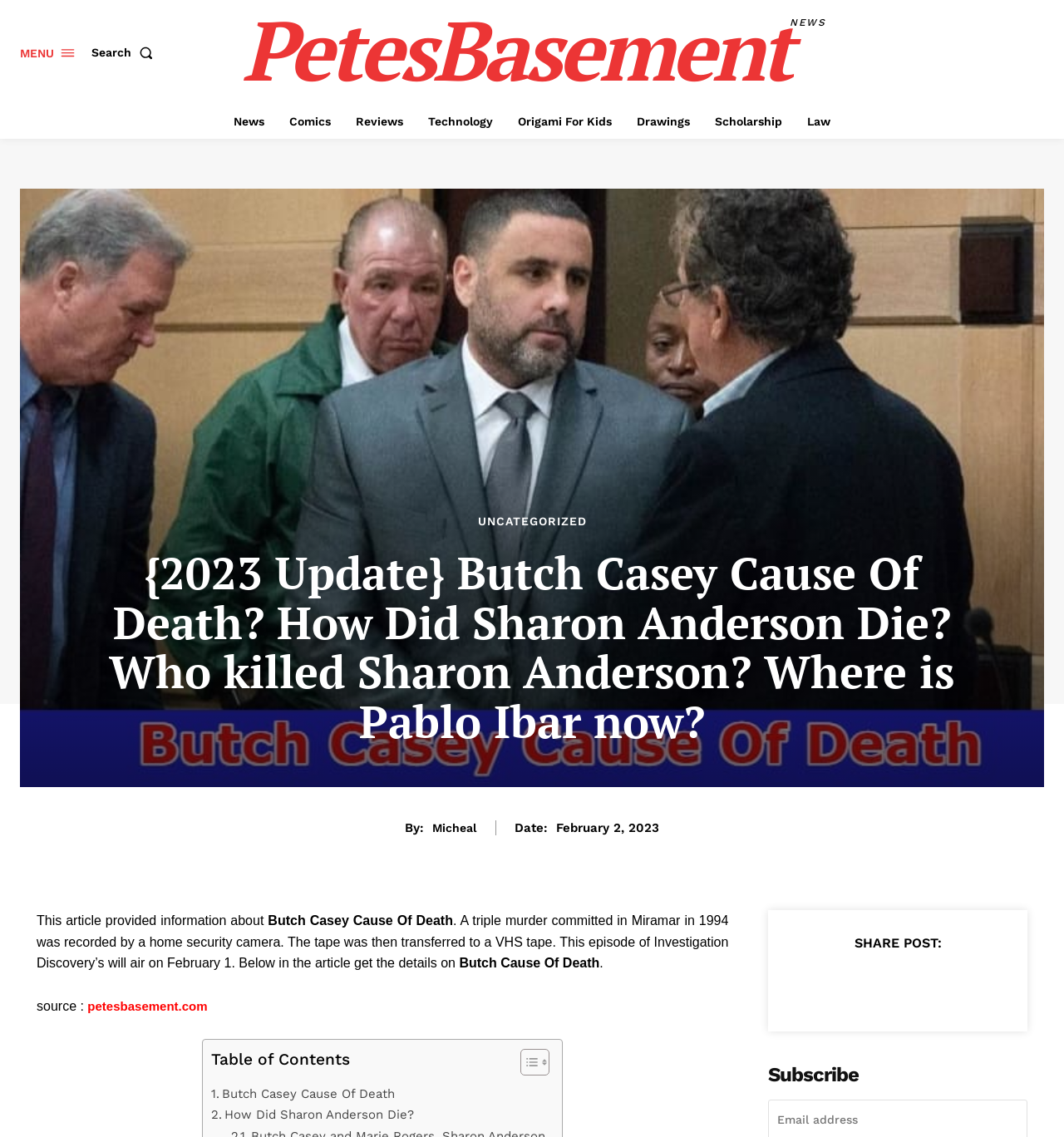Who is the author of the article?
Please describe in detail the information shown in the image to answer the question.

I found the author's name by looking at the link element with the text 'Micheal' which is preceded by the text 'By:', indicating that Micheal is the author of the article.